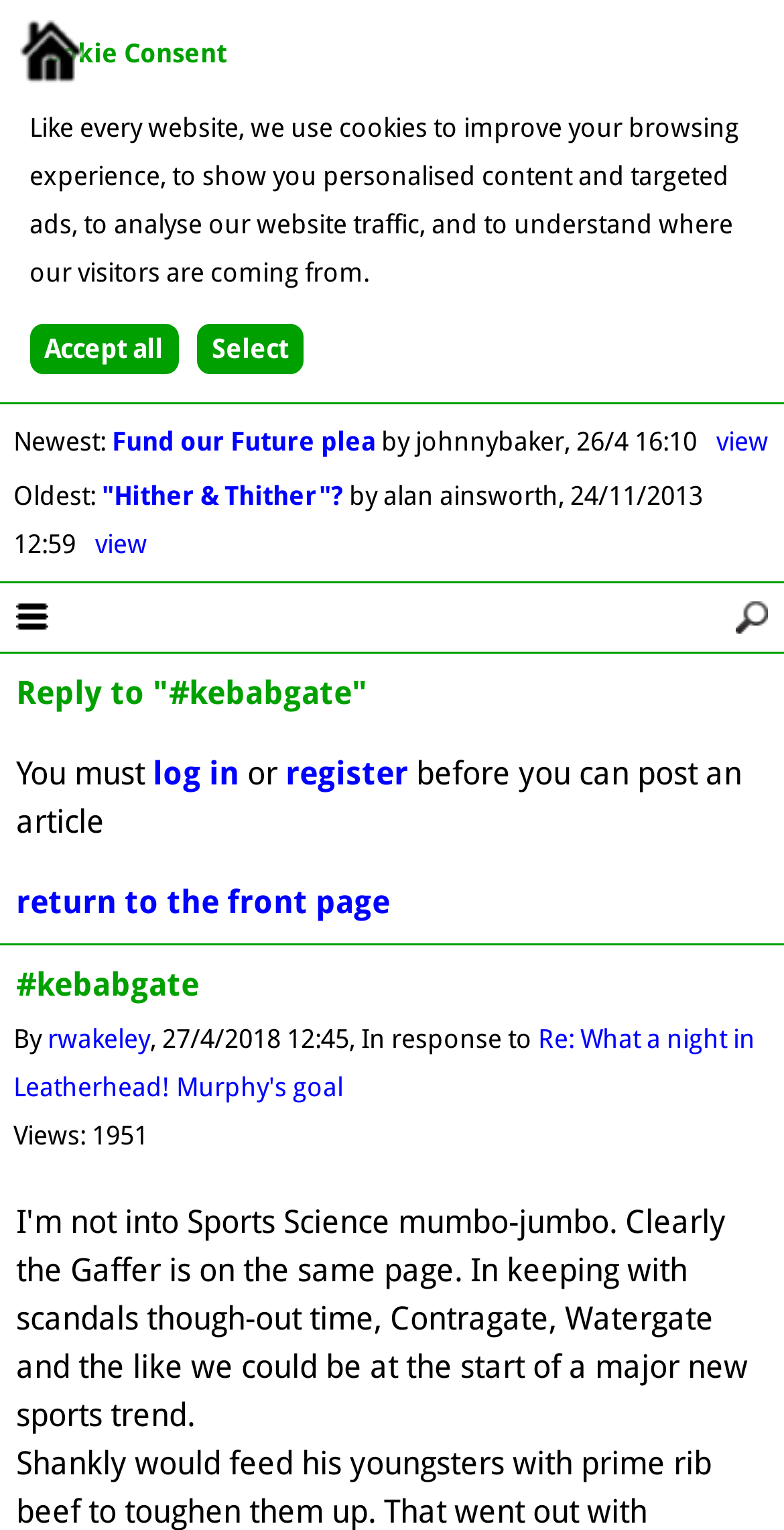Summarize the contents and layout of the webpage in detail.

The webpage is a forum page titled "Greensnet - Forum". At the top, there is a cookie consent notification with a brief description and two buttons, "Accept all" and "Select", positioned side by side. Below the notification, there is a link to "Return to front page" accompanied by a small image.

The main content of the page is divided into two sections. On the left, there are two links, "Newest" and "Oldest", with corresponding timestamps and author information. Each link has a "view" button to the right. On the right, there are two images, "Menu" and "Search", positioned at the top and bottom, respectively.

In the middle of the page, there are several forum posts. Each post has a title, author, timestamp, and a "view" button. The posts are stacked vertically, with the most recent one at the top. Some posts have a "Reply to" label, indicating that they are responses to other posts.

At the bottom of the page, there is a notification stating that users must log in or register before they can post an article. There is also a link to return to the front page.